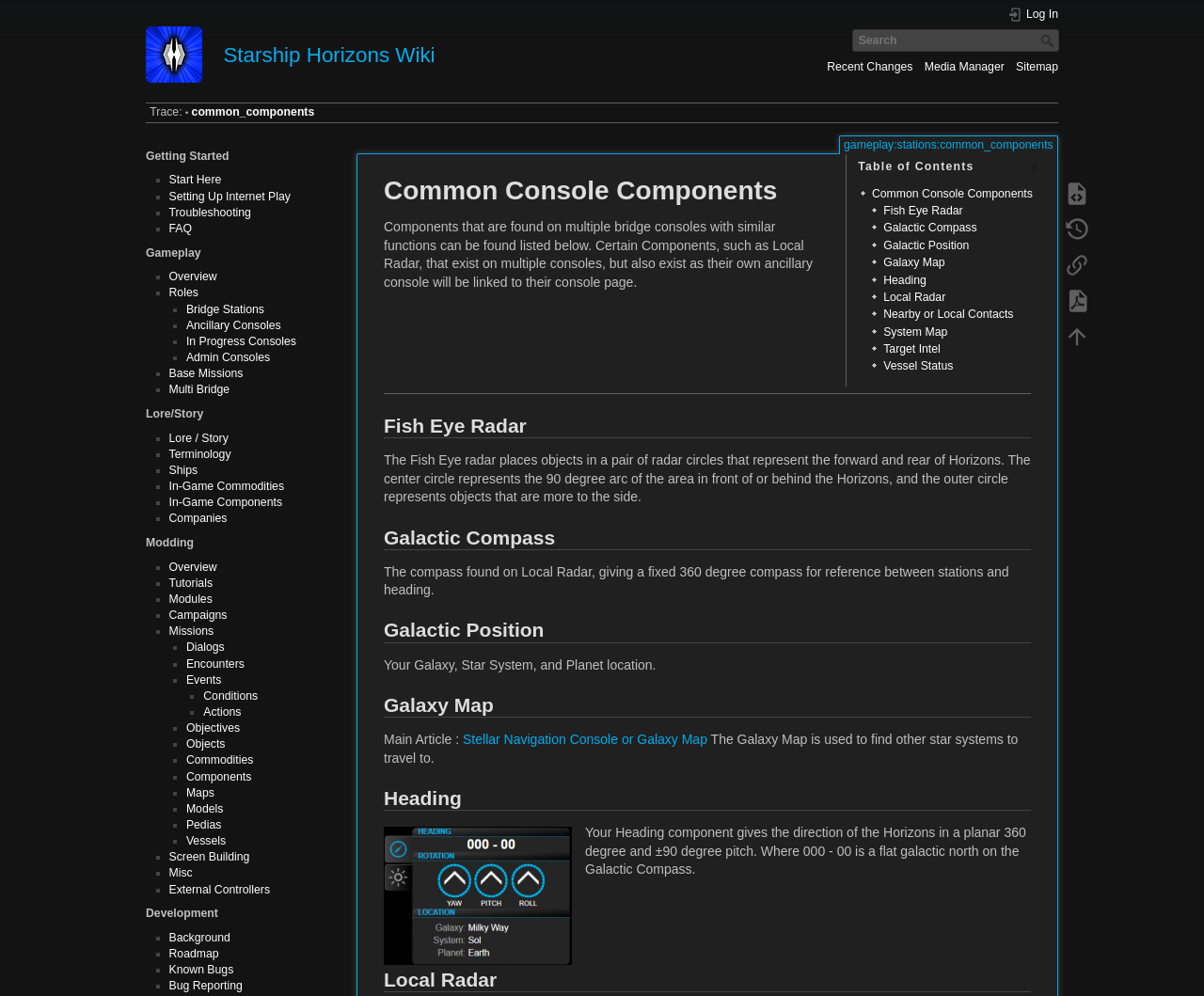Locate the bounding box coordinates of the clickable area needed to fulfill the instruction: "View recent changes".

[0.687, 0.061, 0.758, 0.074]